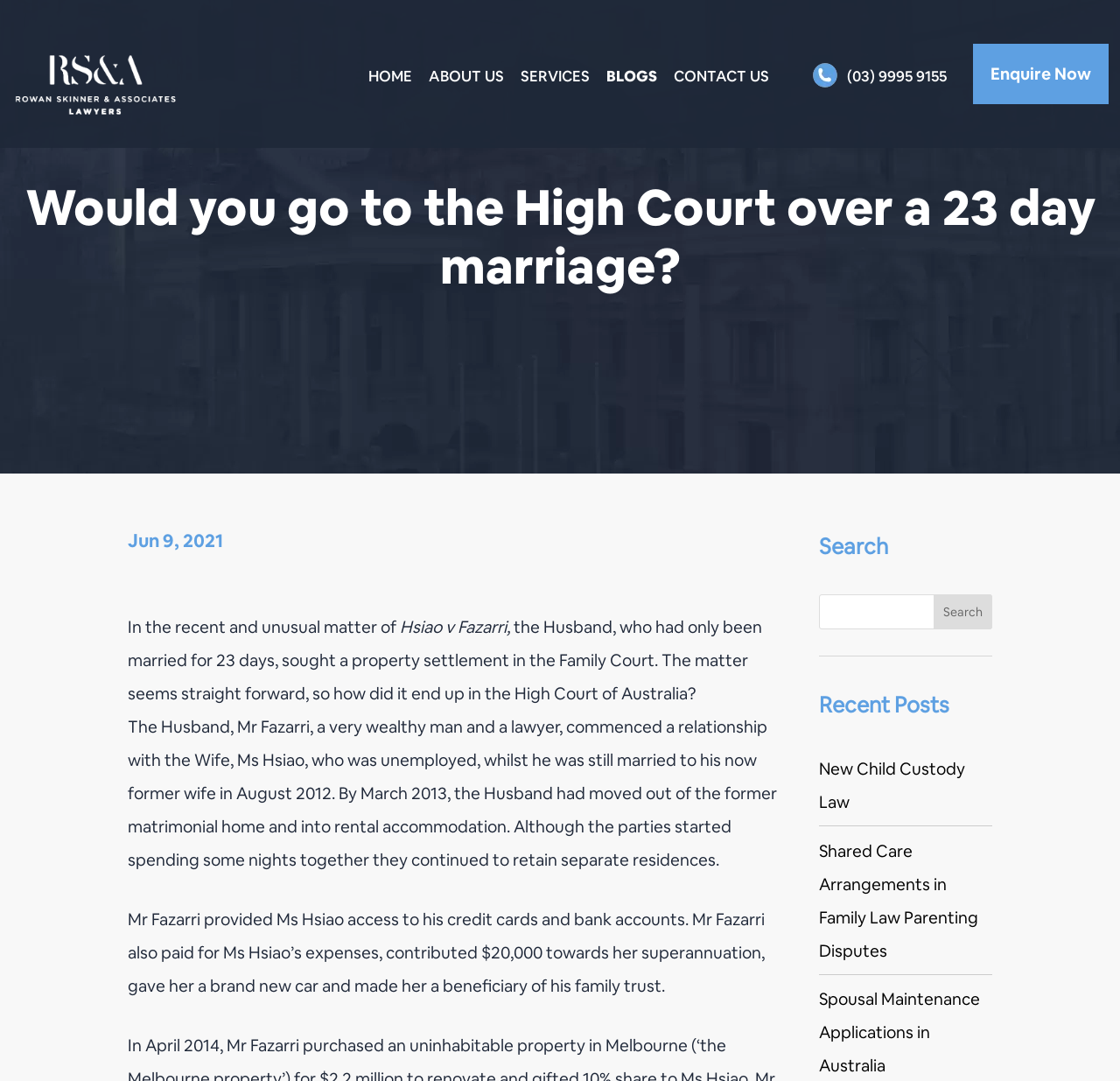What is the phone number to contact the law firm?
Using the image as a reference, answer the question with a short word or phrase.

(03) 9995 9155